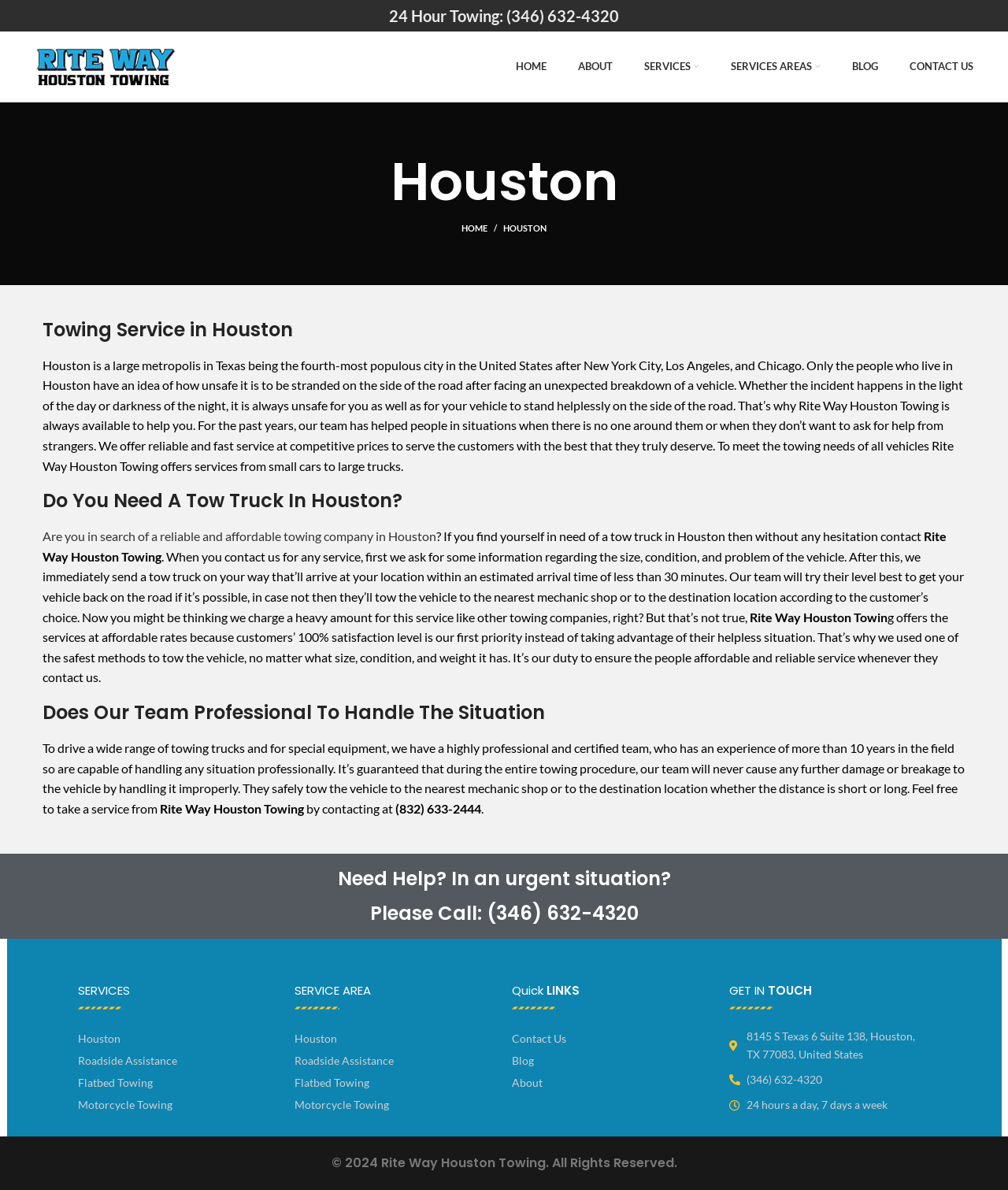What is the name of the company providing the towing service?
Answer with a single word or short phrase according to what you see in the image.

Rite Way Houston Towing